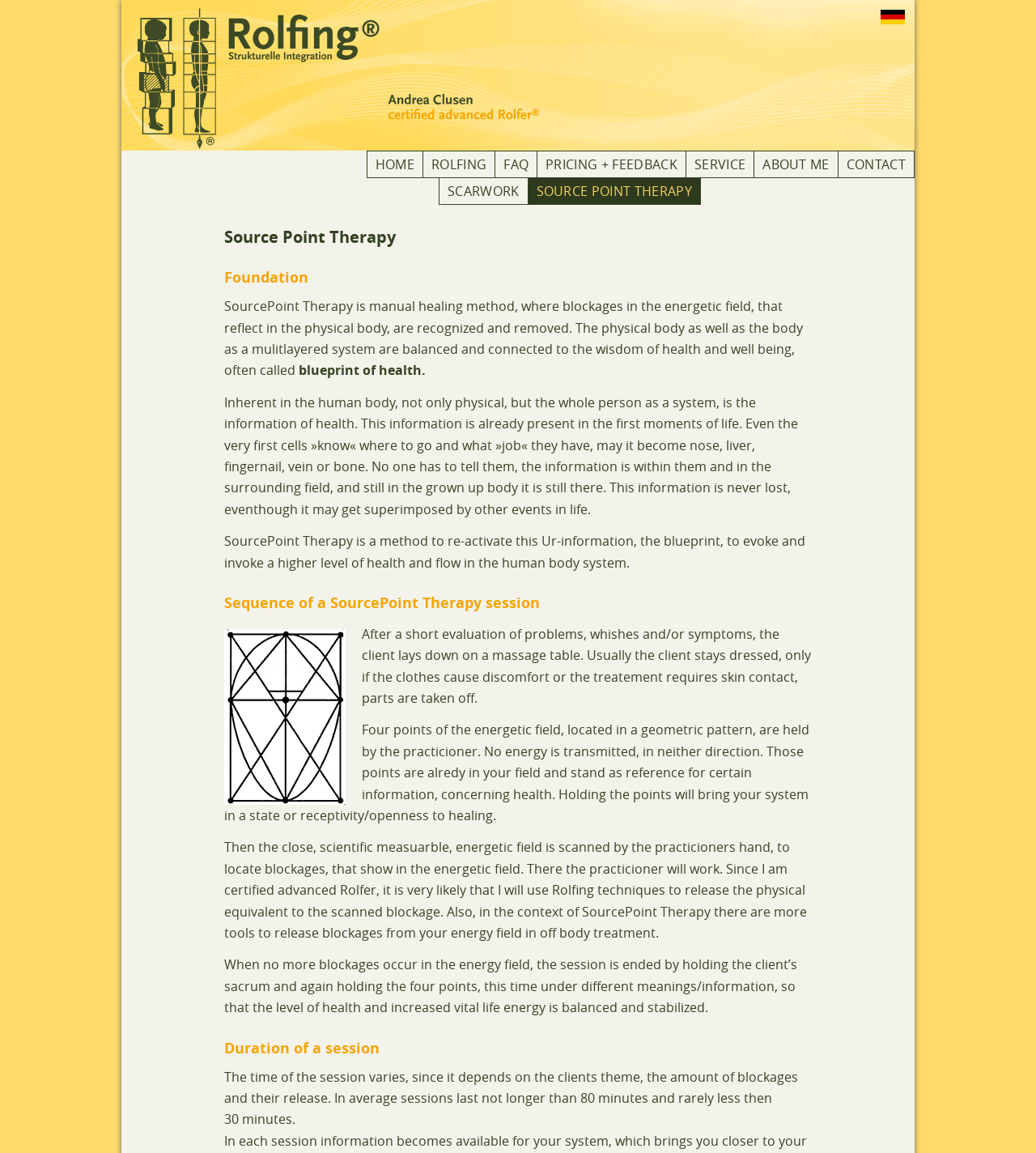How many links are there in the navigation menu?
Carefully analyze the image and provide a detailed answer to the question.

I counted the number of links in the navigation menu by looking at the links 'HOME', 'ROLFING', 'SCARWORK', 'SOURCE POINT THERAPY', 'FAQ', 'PRICING + FEEDBACK', 'SERVICE', 'ABOUT ME', and 'CONTACT'.